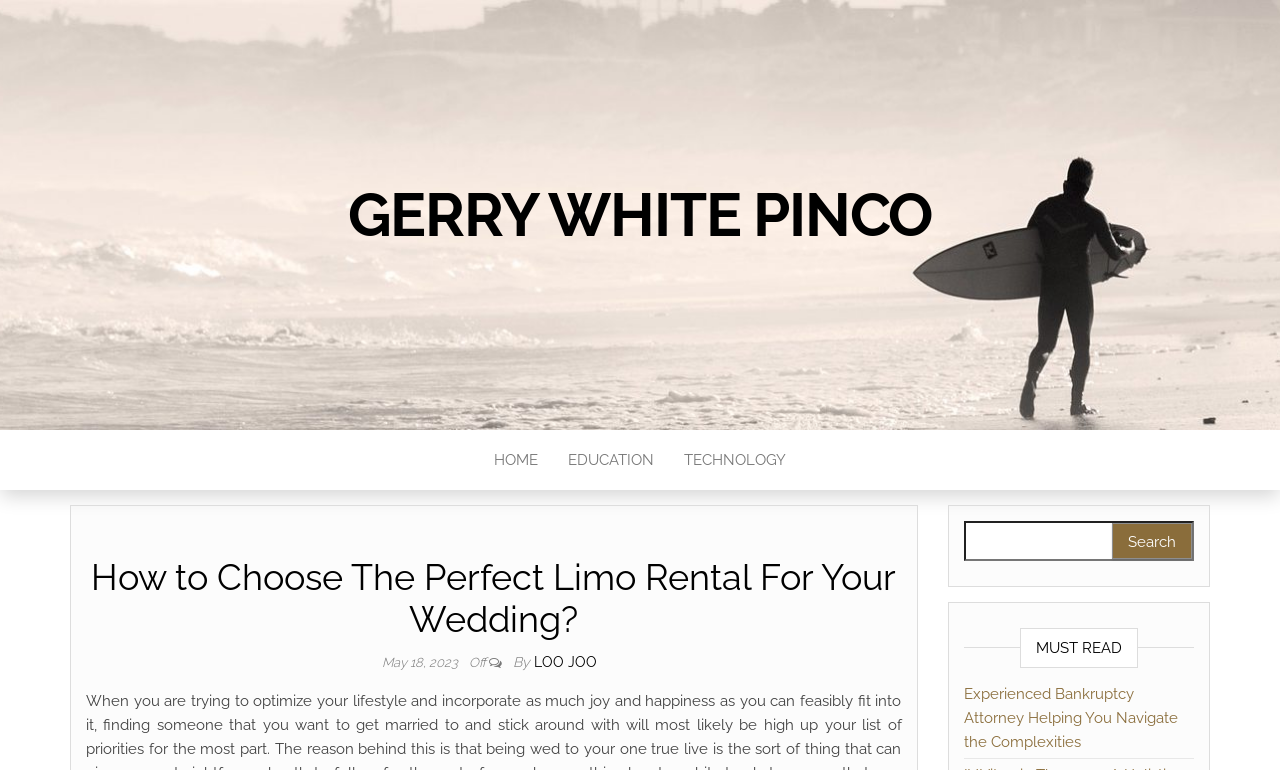Please identify the bounding box coordinates of the element I should click to complete this instruction: 'go to homepage'. The coordinates should be given as four float numbers between 0 and 1, like this: [left, top, right, bottom].

[0.374, 0.558, 0.432, 0.636]